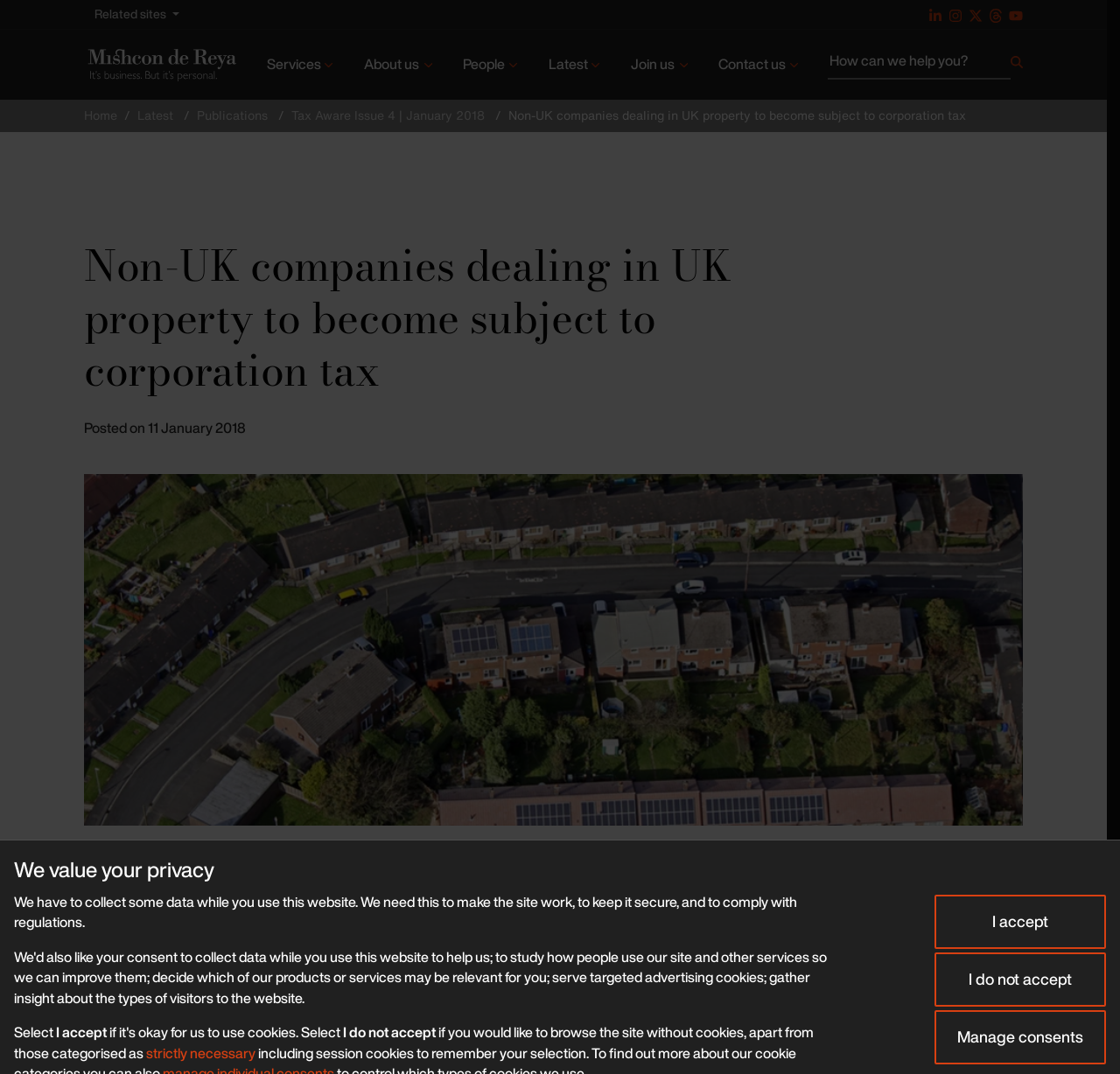Please locate the bounding box coordinates of the element that needs to be clicked to achieve the following instruction: "Search for something". The coordinates should be four float numbers between 0 and 1, i.e., [left, top, right, bottom].

[0.739, 0.046, 0.902, 0.074]